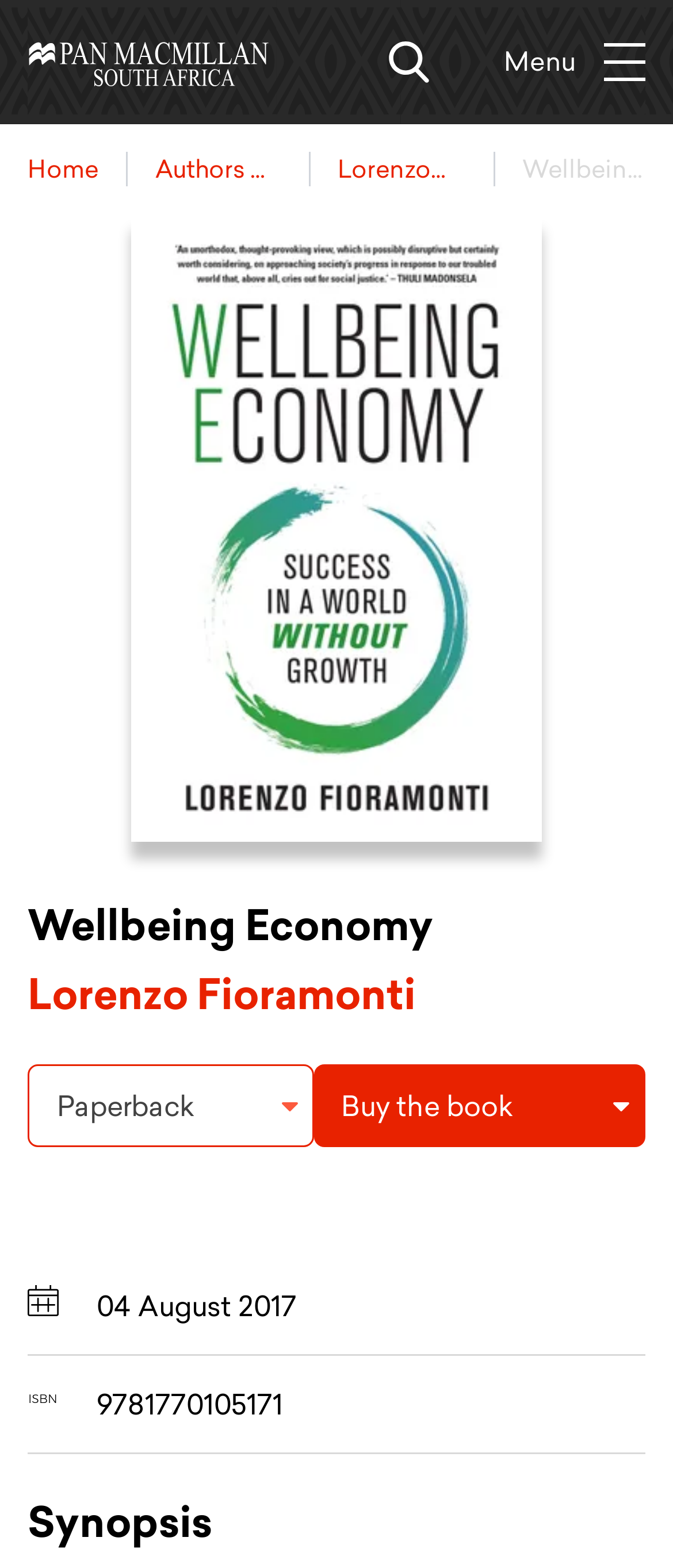Locate the bounding box coordinates of the element that needs to be clicked to carry out the instruction: "Click on Home". The coordinates should be given as four float numbers ranging from 0 to 1, i.e., [left, top, right, bottom].

[0.041, 0.026, 0.4, 0.053]